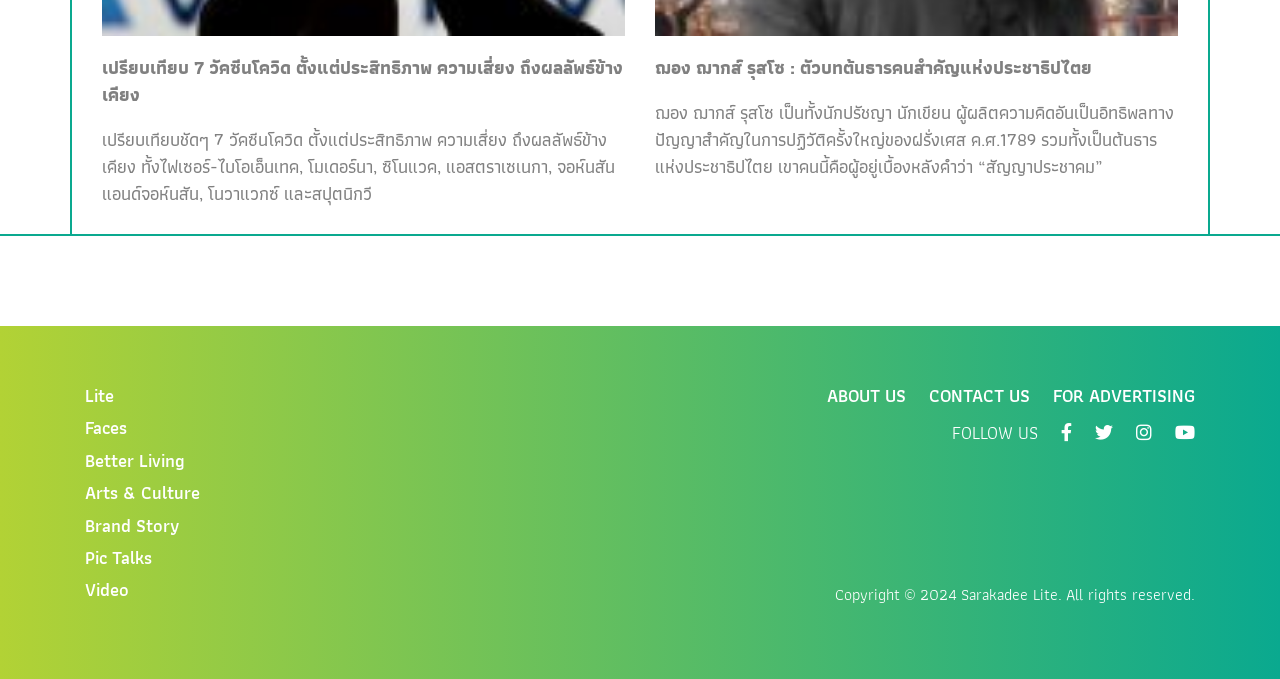Can you specify the bounding box coordinates for the region that should be clicked to fulfill this instruction: "Compare 7 COVID vaccines".

[0.08, 0.08, 0.488, 0.159]